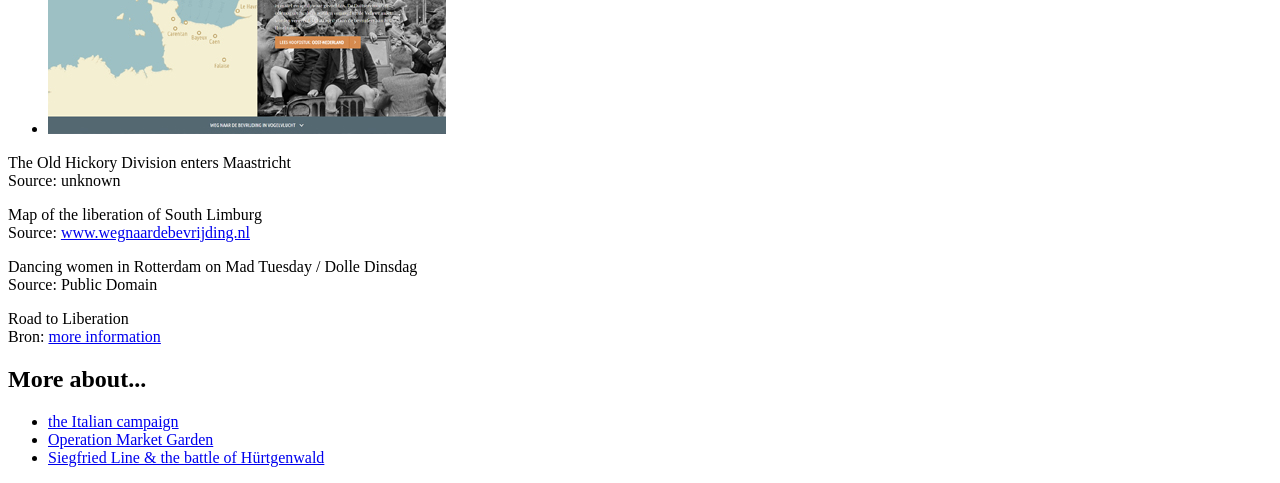Give a succinct answer to this question in a single word or phrase: 
What is the source of the map?

unknown